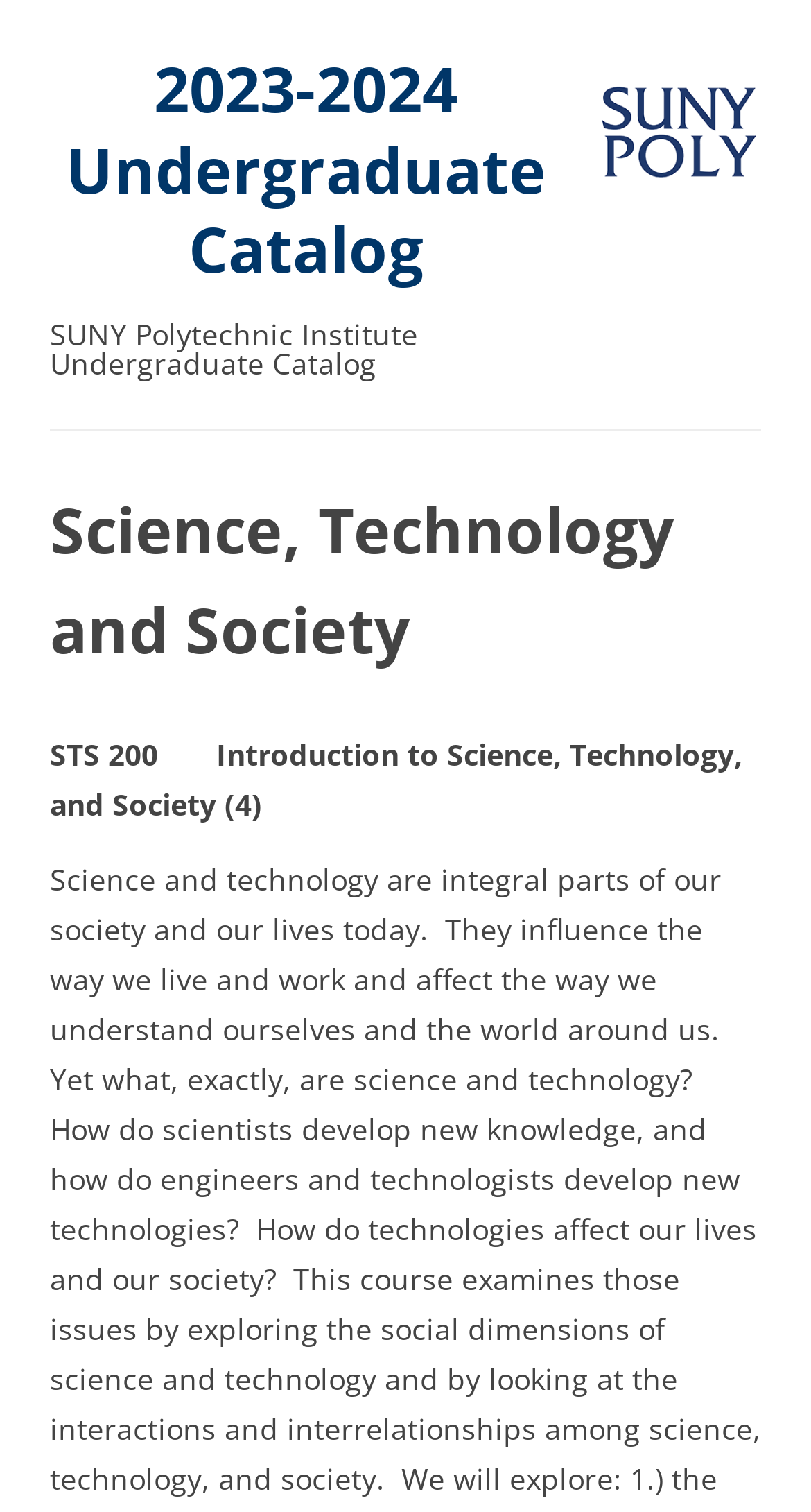What is the name of the institution?
Using the information from the image, provide a comprehensive answer to the question.

I found the answer by looking at the StaticText element 'SUNY Polytechnic Institute Undergraduate Catalog' which is located at [0.062, 0.207, 0.515, 0.253]. This text is likely to be the name of the institution since it is part of the catalog title.